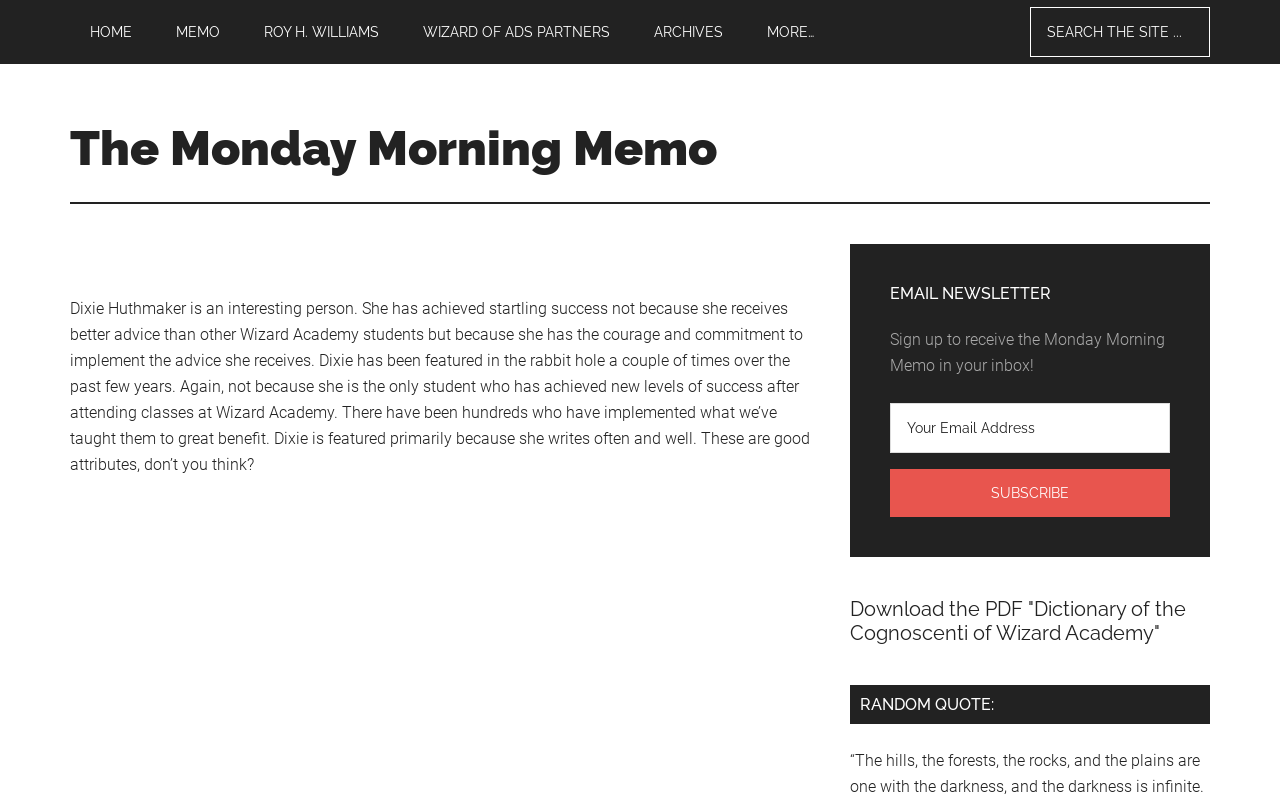Please determine the bounding box coordinates of the section I need to click to accomplish this instruction: "Go to the 'Categories' page".

None